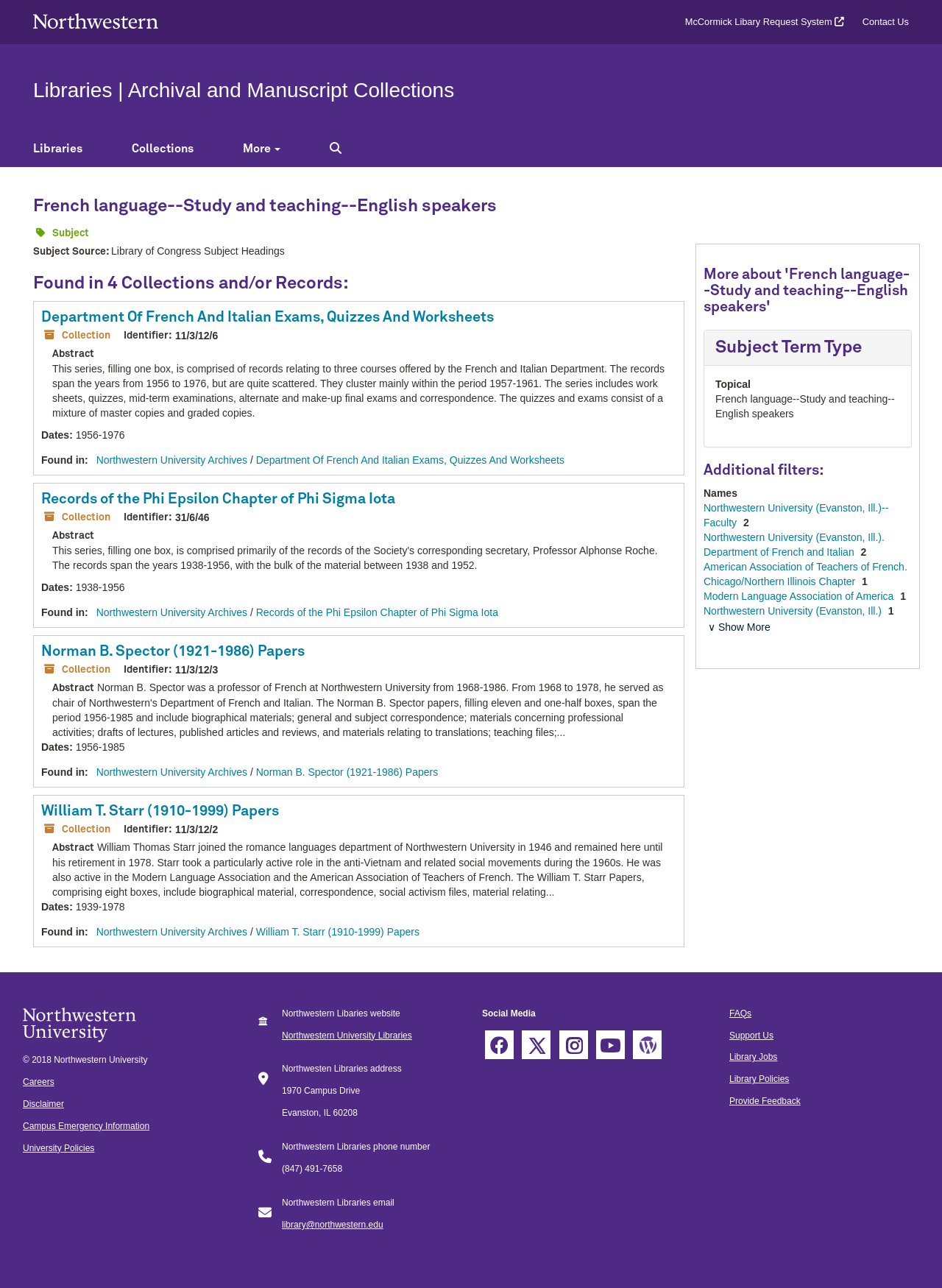Please determine and provide the text content of the webpage's heading.

French language--Study and teaching--English speakers